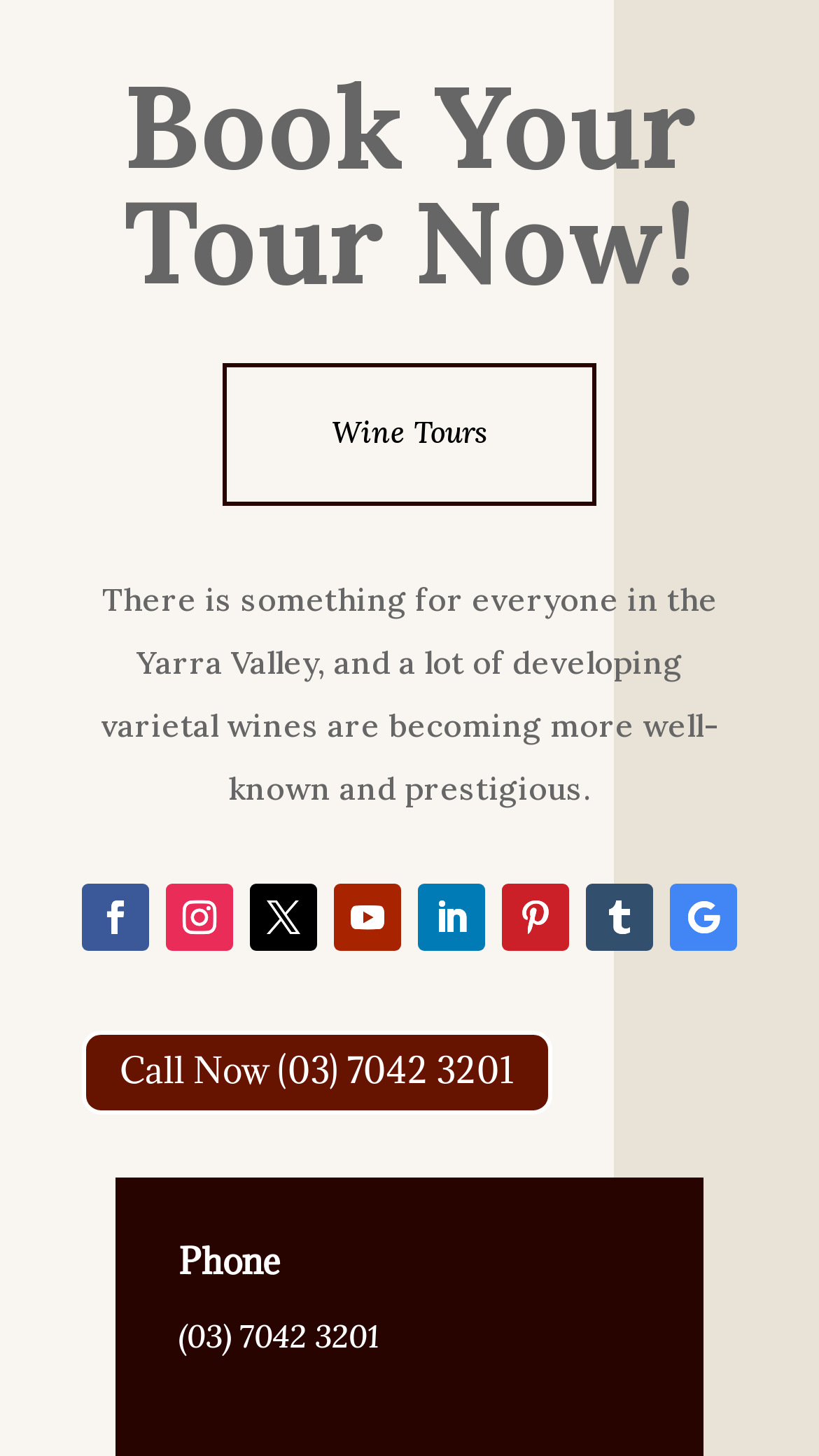What region is the website promoting?
Utilize the image to construct a detailed and well-explained answer.

The static text 'There is something for everyone in the Yarra Valley...' suggests that the website is promoting the Yarra Valley region, likely for wine tours or related activities.